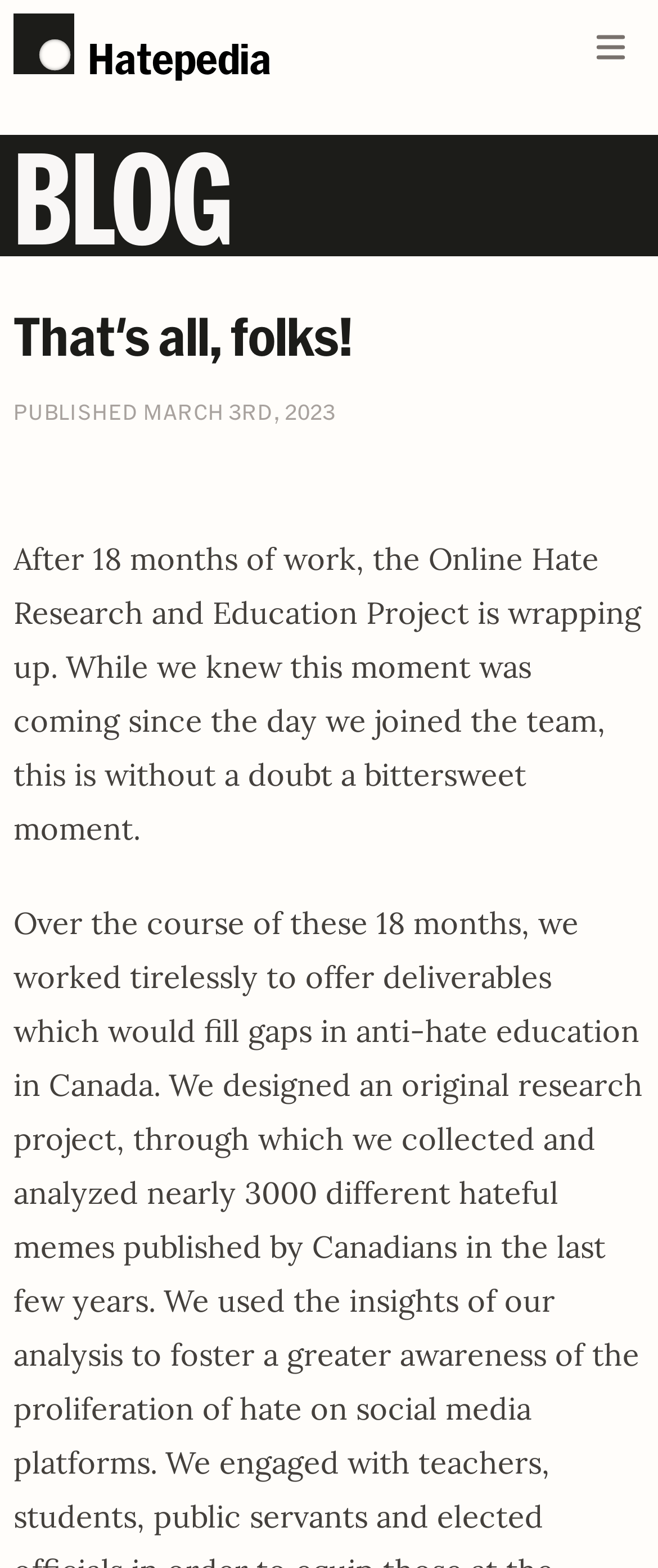Based on the image, please respond to the question with as much detail as possible:
What is the purpose of the button at the top right corner?

I found the answer by looking at the button element with the text 'Open main menu' and its corresponding image element, which suggests that it is used to open a main menu.